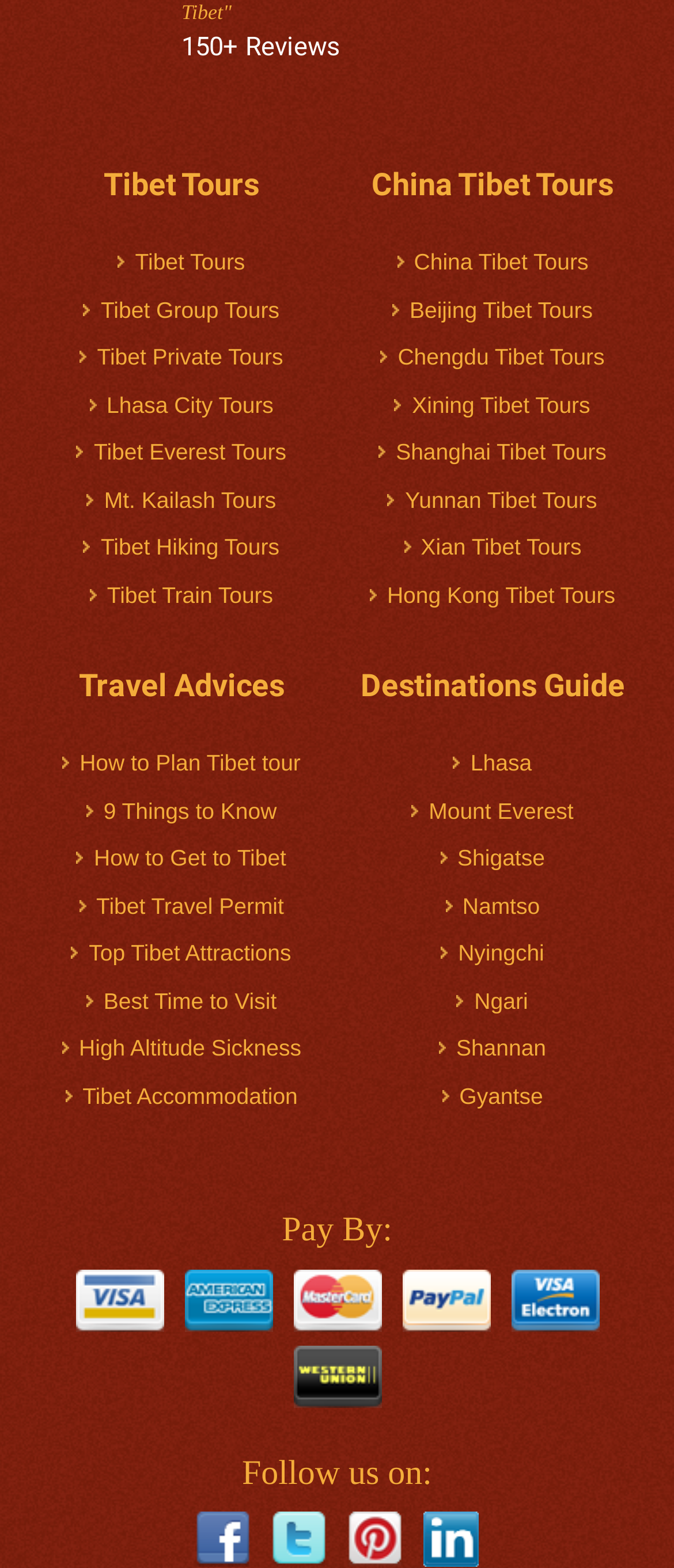Specify the bounding box coordinates of the area that needs to be clicked to achieve the following instruction: "Read 9 Things to Know".

[0.128, 0.509, 0.411, 0.525]